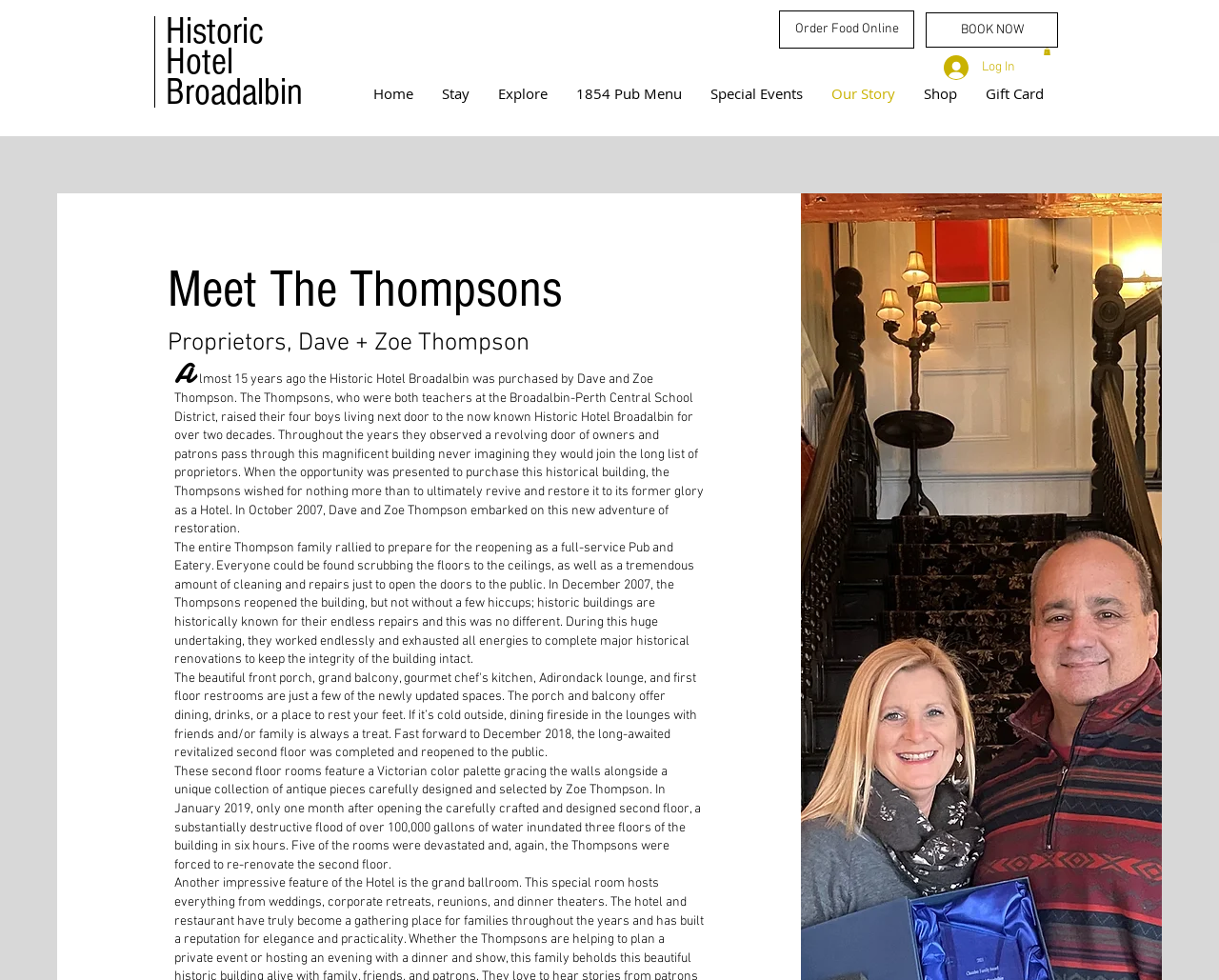What is the name of the hotel?
Provide an in-depth and detailed explanation in response to the question.

I found the answer by looking at the headings on the webpage, specifically the one that says 'Historic Hotel Broadalbin'. This suggests that the hotel's name is Historic Hotel Broadalbin.